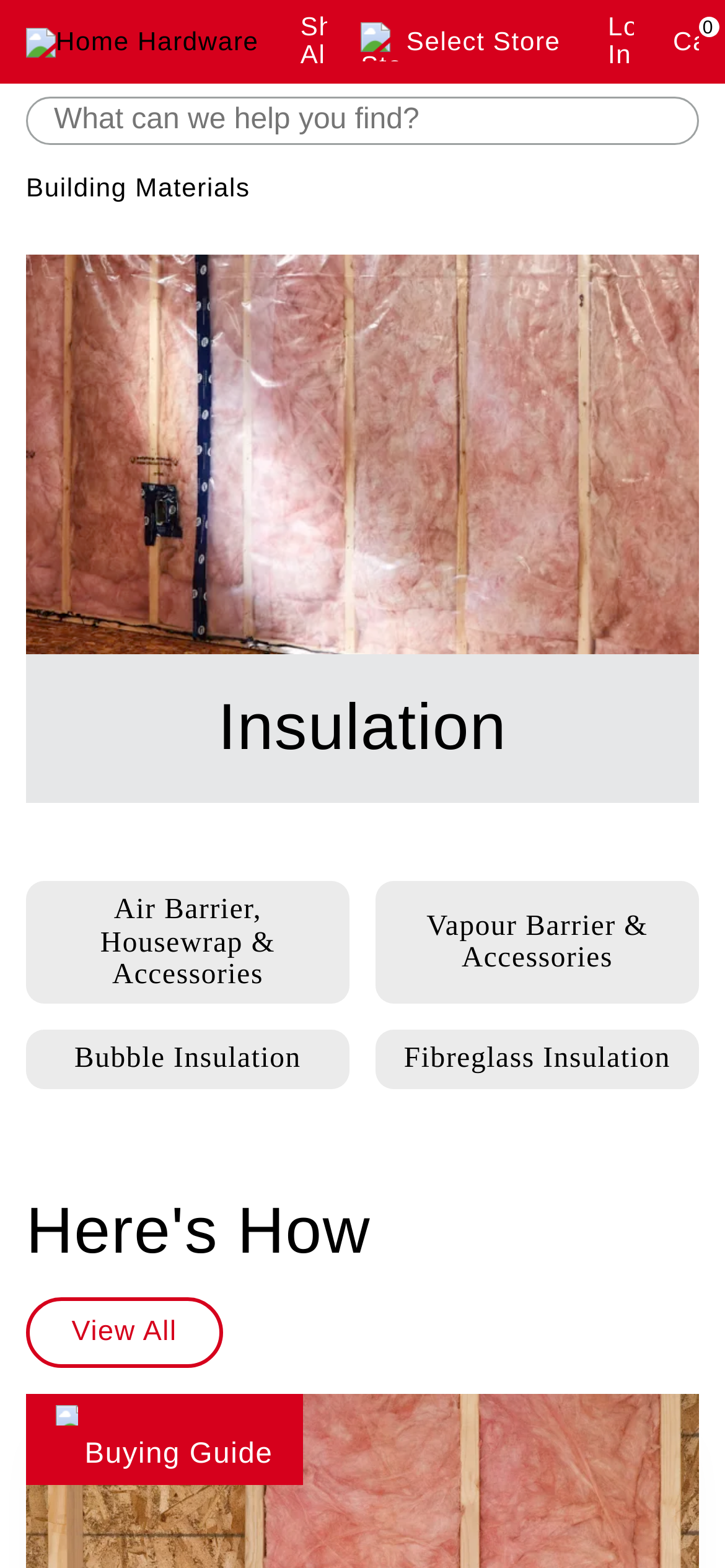Analyze and describe the webpage in a detailed narrative.

The webpage is about shopping for insulation products online at Home Hardware. At the top left, there is a link to the Home Hardware website, accompanied by a small image of the Home Hardware logo. Next to it, there is a search bar with a placeholder text "What can we help you find?" and a disabled search button.

Below the search bar, there are several links to different sections of the website, including "All Products", "Store Locator", "Log In", and "Shopping Cart". The "Store Locator" link has a small image of a store locator icon.

The main content of the page is divided into sections, each with a heading and a link to a specific type of insulation product. The sections are arranged vertically, with the first section being "Insulation" and subsequent sections including "Air Barrier, Housewrap & Accessories", "Vapour Barrier & Accessories", "Bubble Insulation", and "Fibreglass Insulation". Each section has a heading and a link to view more products.

At the bottom of the page, there is a heading "Here's How" and a link to "View All" products, accompanied by a small icon image.